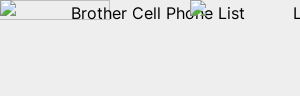What is the function of the icon associated with the link?
Please provide a single word or phrase answer based on the image.

Indicating its function